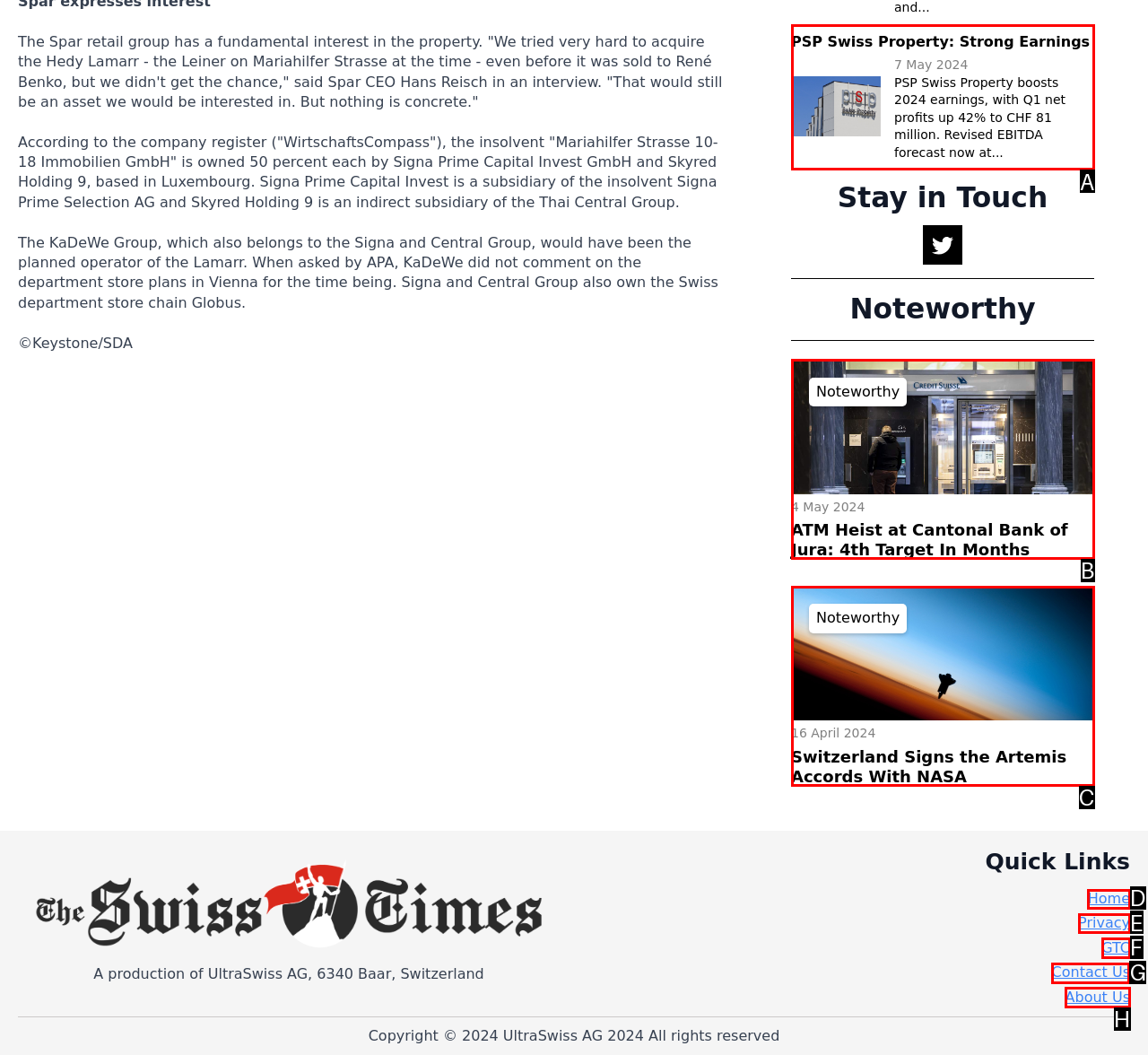Determine the letter of the UI element that will complete the task: Click the 'Contact Us' link
Reply with the corresponding letter.

G